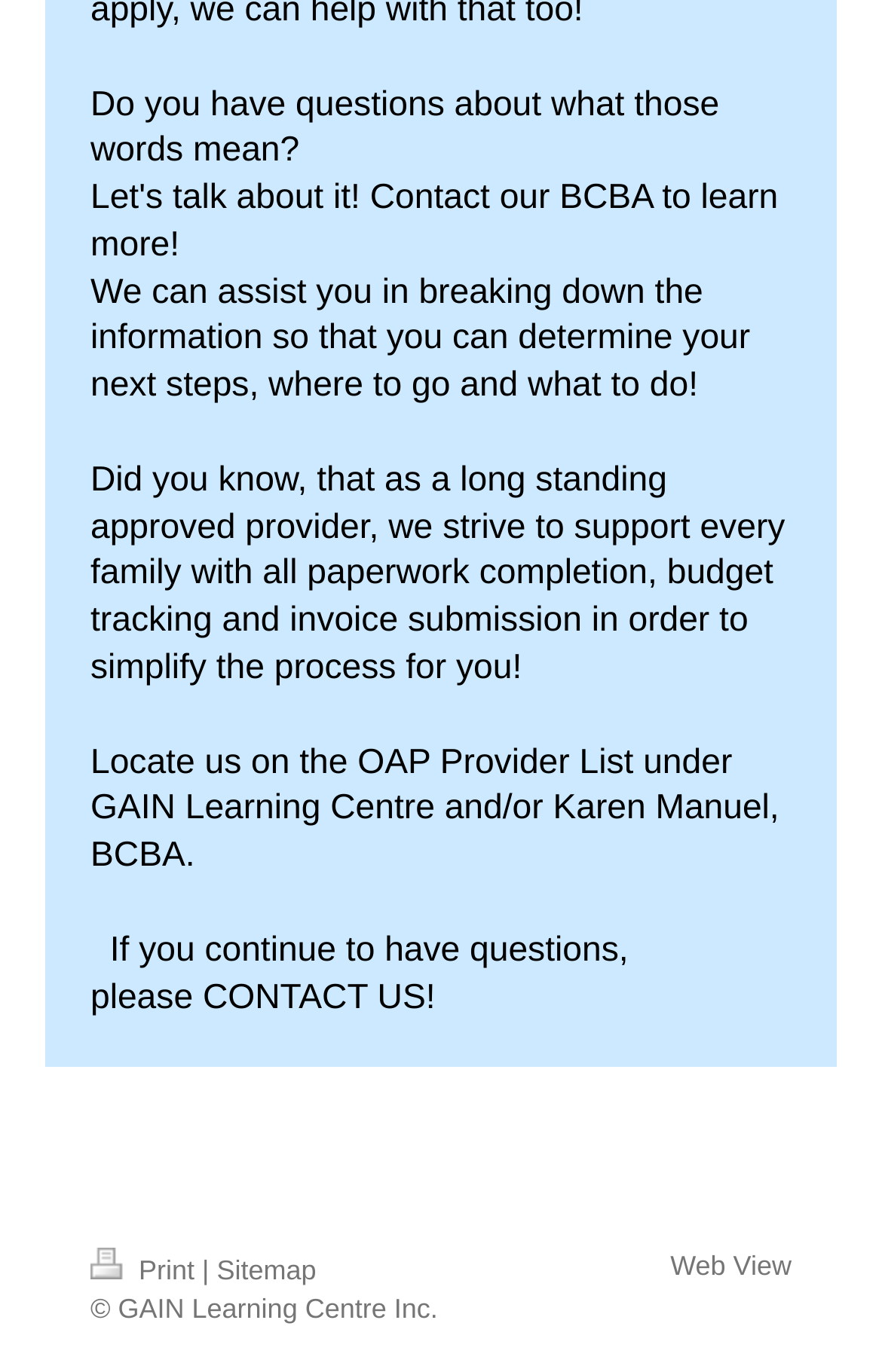What is the copyright information on the webpage?
Please craft a detailed and exhaustive response to the question.

The copyright information is displayed at the bottom of the webpage, stating '© GAIN Learning Centre Inc.', indicating that the content is owned by GAIN Learning Centre Inc.